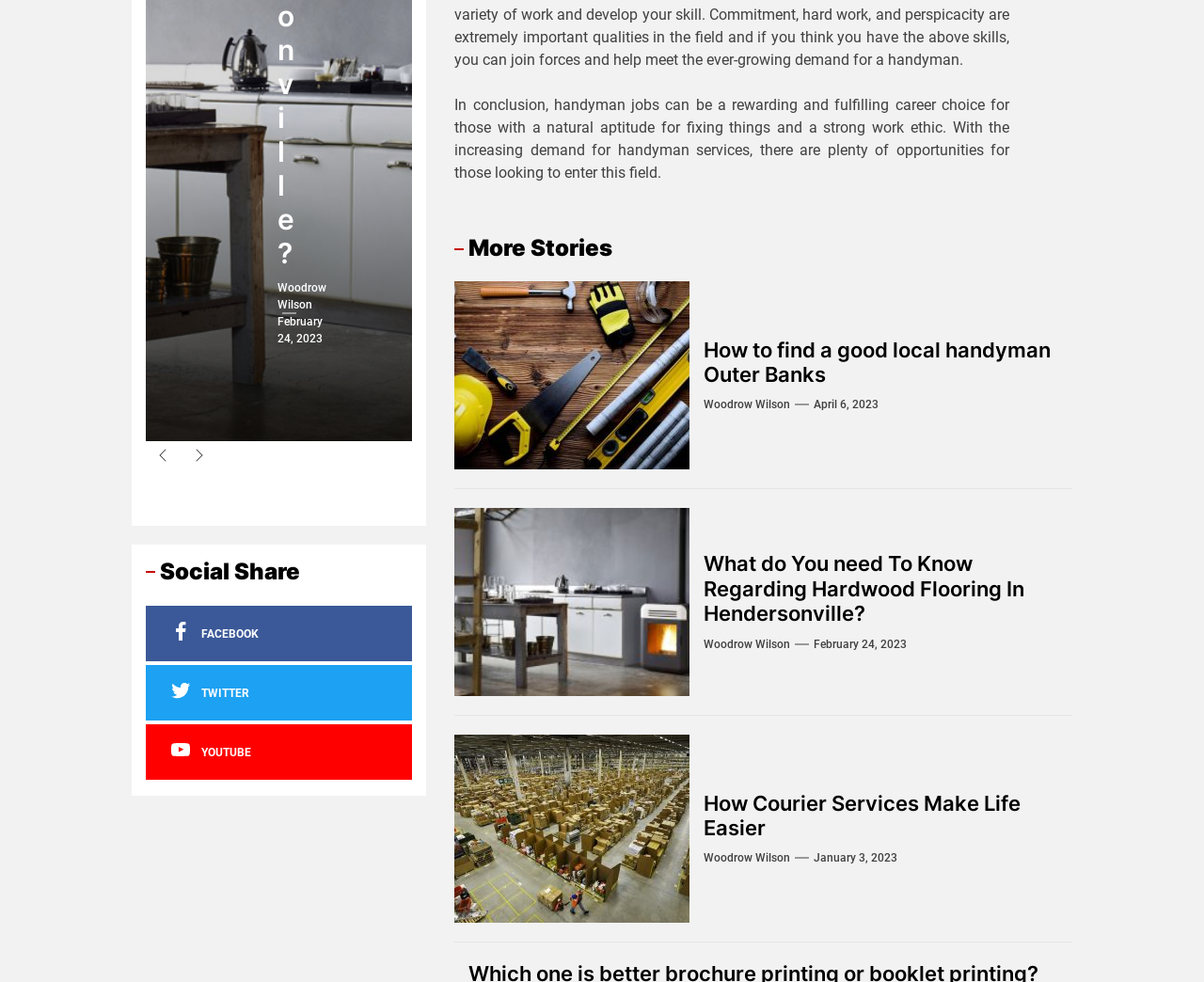Give a concise answer using one word or a phrase to the following question:
Who is the author of the articles?

Woodrow Wilson